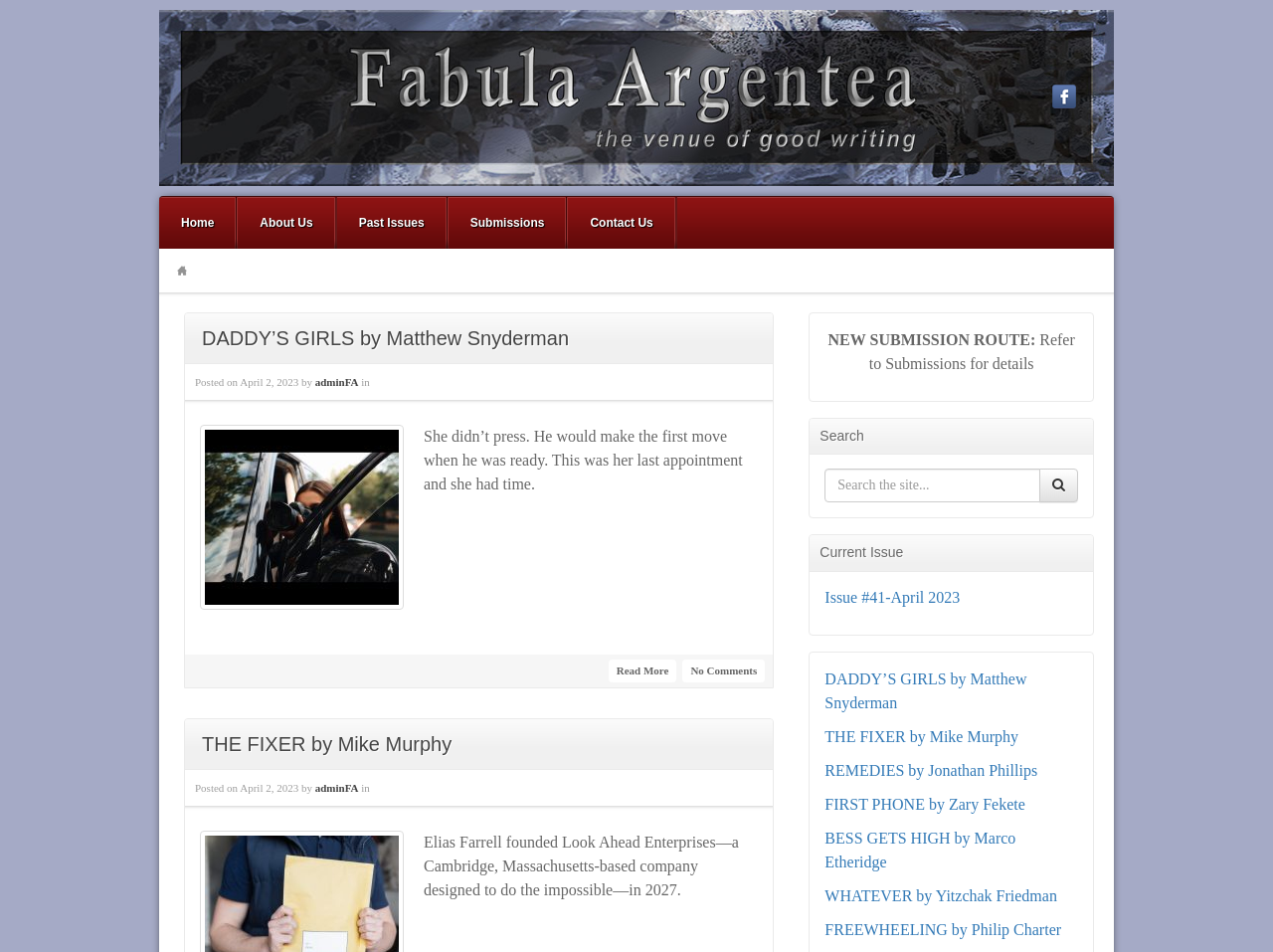Locate the bounding box coordinates of the item that should be clicked to fulfill the instruction: "Read the article DADDY’S GIRLS by Matthew Snyderman".

[0.159, 0.344, 0.447, 0.367]